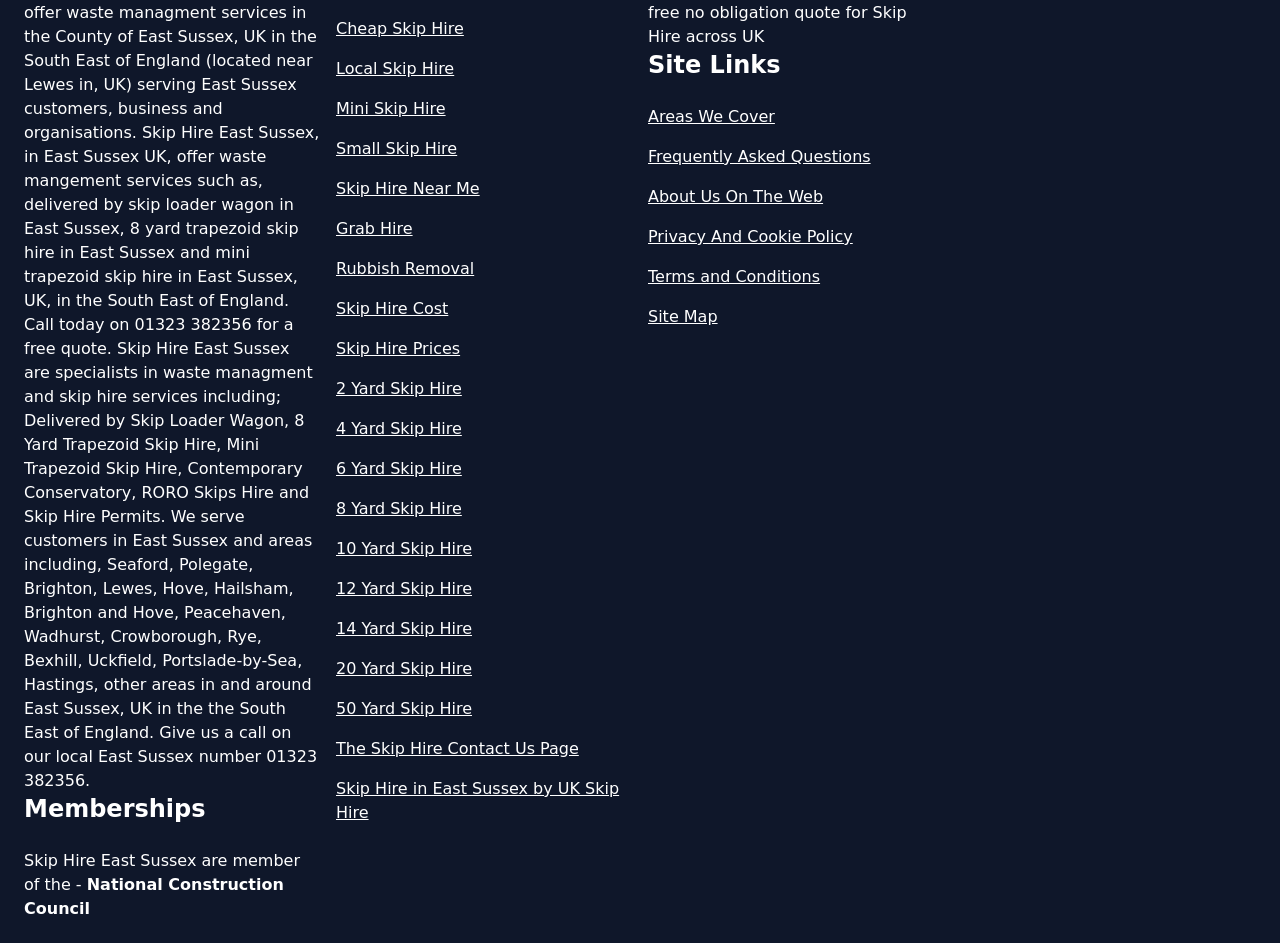Please find the bounding box coordinates of the element that needs to be clicked to perform the following instruction: "Click on National Construction Council". The bounding box coordinates should be four float numbers between 0 and 1, represented as [left, top, right, bottom].

[0.019, 0.928, 0.222, 0.973]